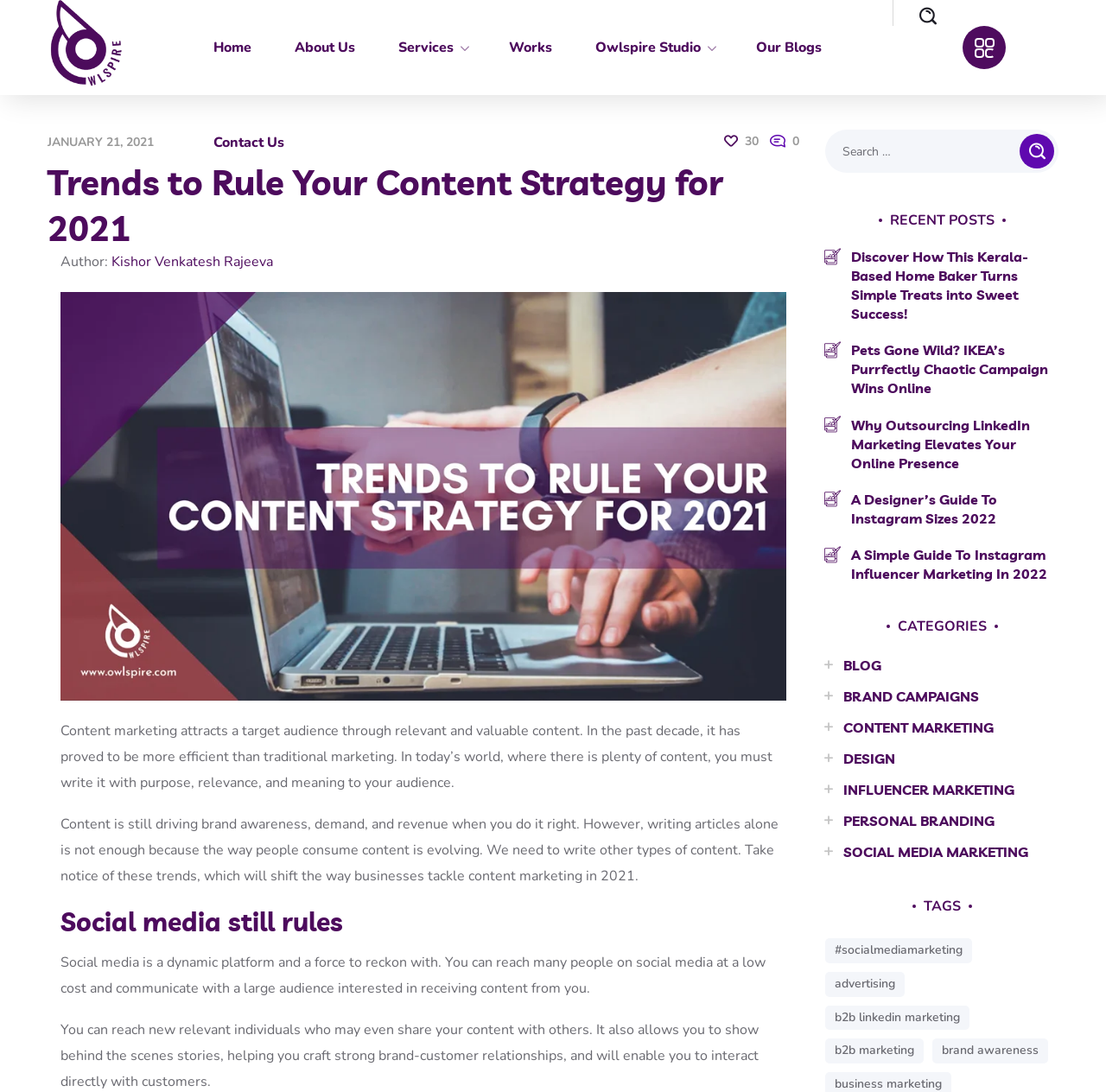Give a concise answer of one word or phrase to the question: 
What is the main topic of this webpage?

Content Strategy